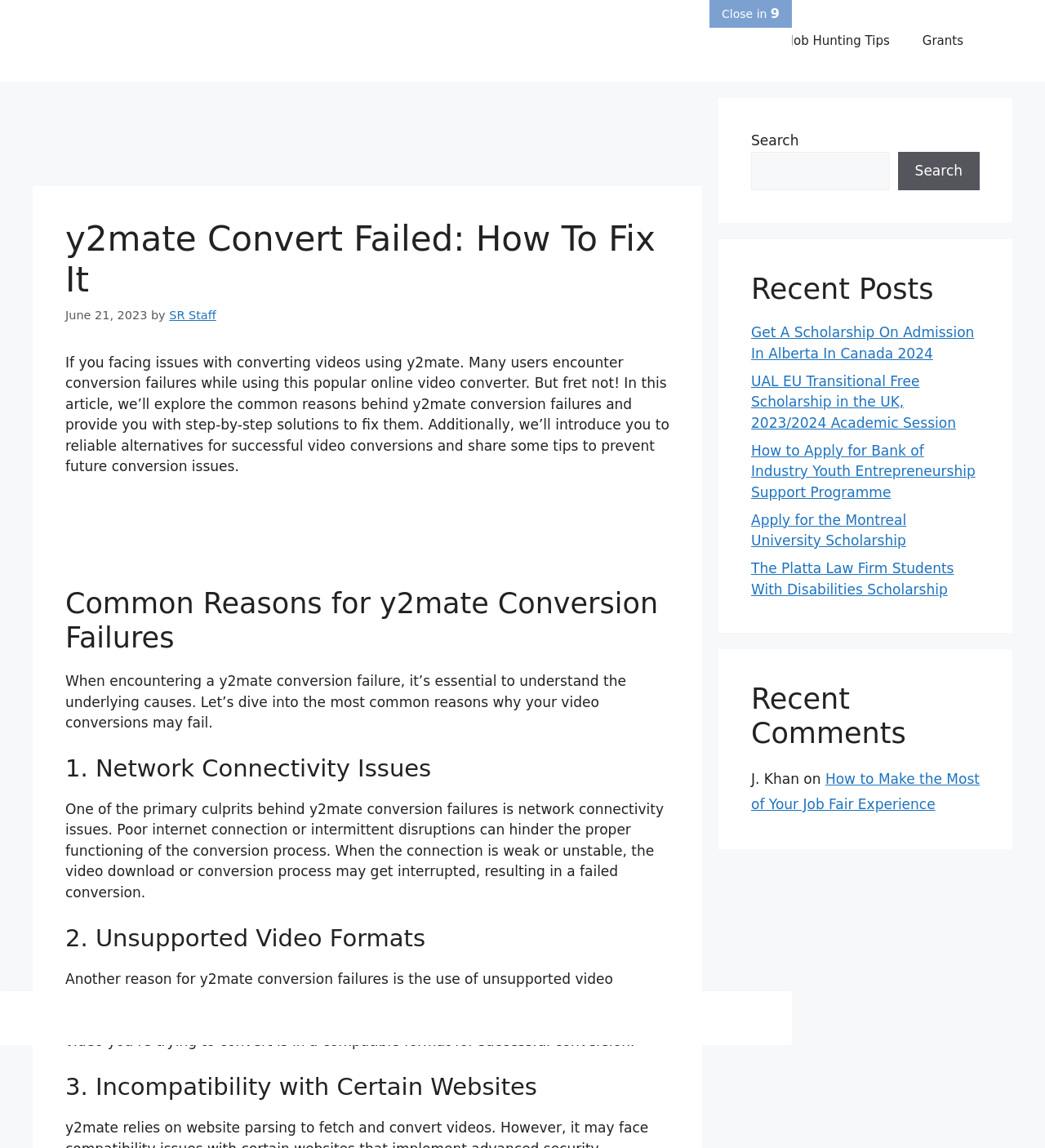Locate the bounding box coordinates of the element to click to perform the following action: 'Read the 'Get A Scholarship On Admission In Alberta In Canada 2024' article'. The coordinates should be given as four float values between 0 and 1, in the form of [left, top, right, bottom].

[0.719, 0.282, 0.932, 0.315]